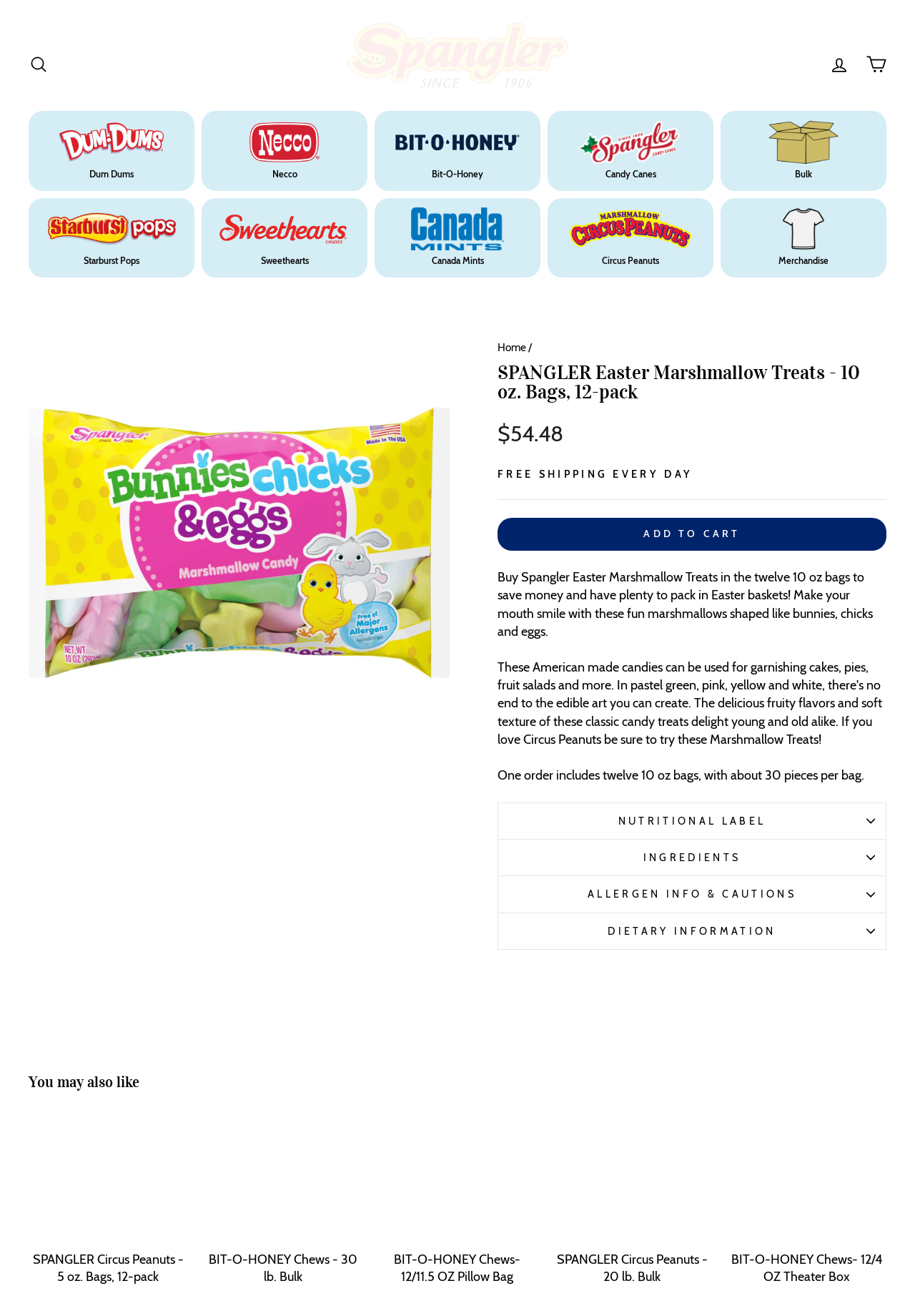Identify the bounding box coordinates for the UI element described by the following text: "Allergen Info & Cautions". Provide the coordinates as four float numbers between 0 and 1, in the format [left, top, right, bottom].

[0.544, 0.666, 0.969, 0.693]